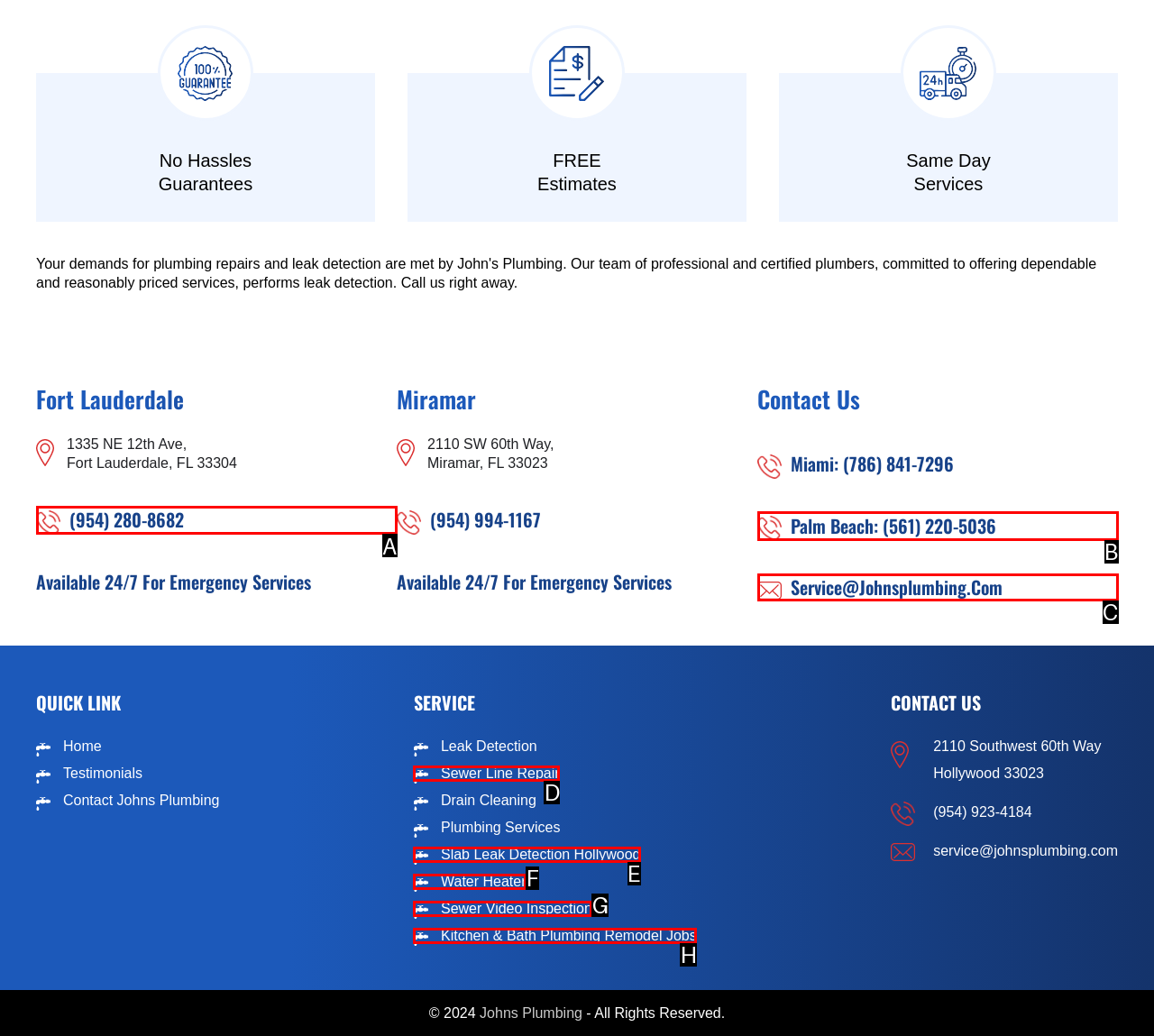Please identify the UI element that matches the description: Sewer Video Inspection
Respond with the letter of the correct option.

G